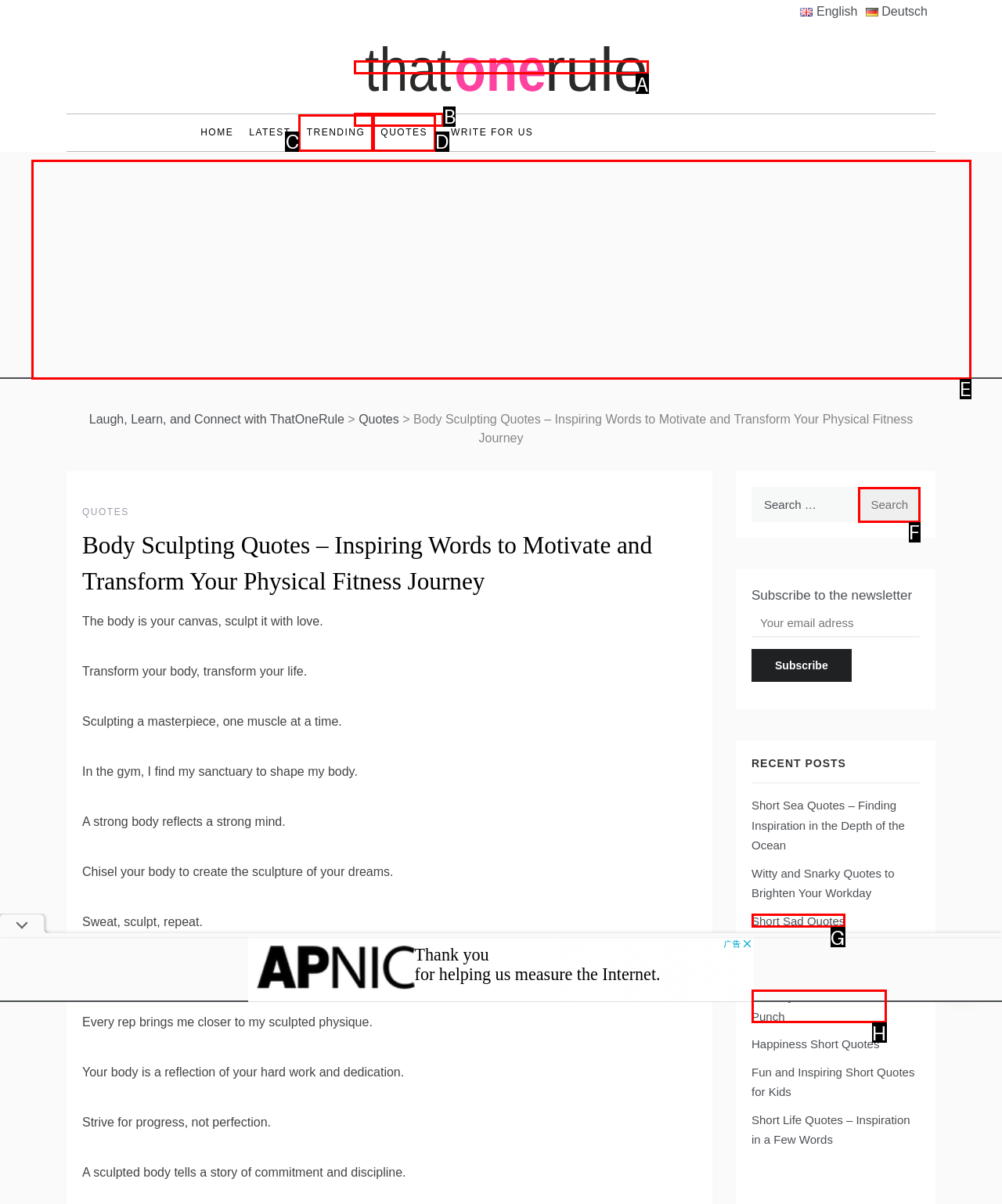Determine which option matches the description: parent_node: Search for: value="Search". Answer using the letter of the option.

F